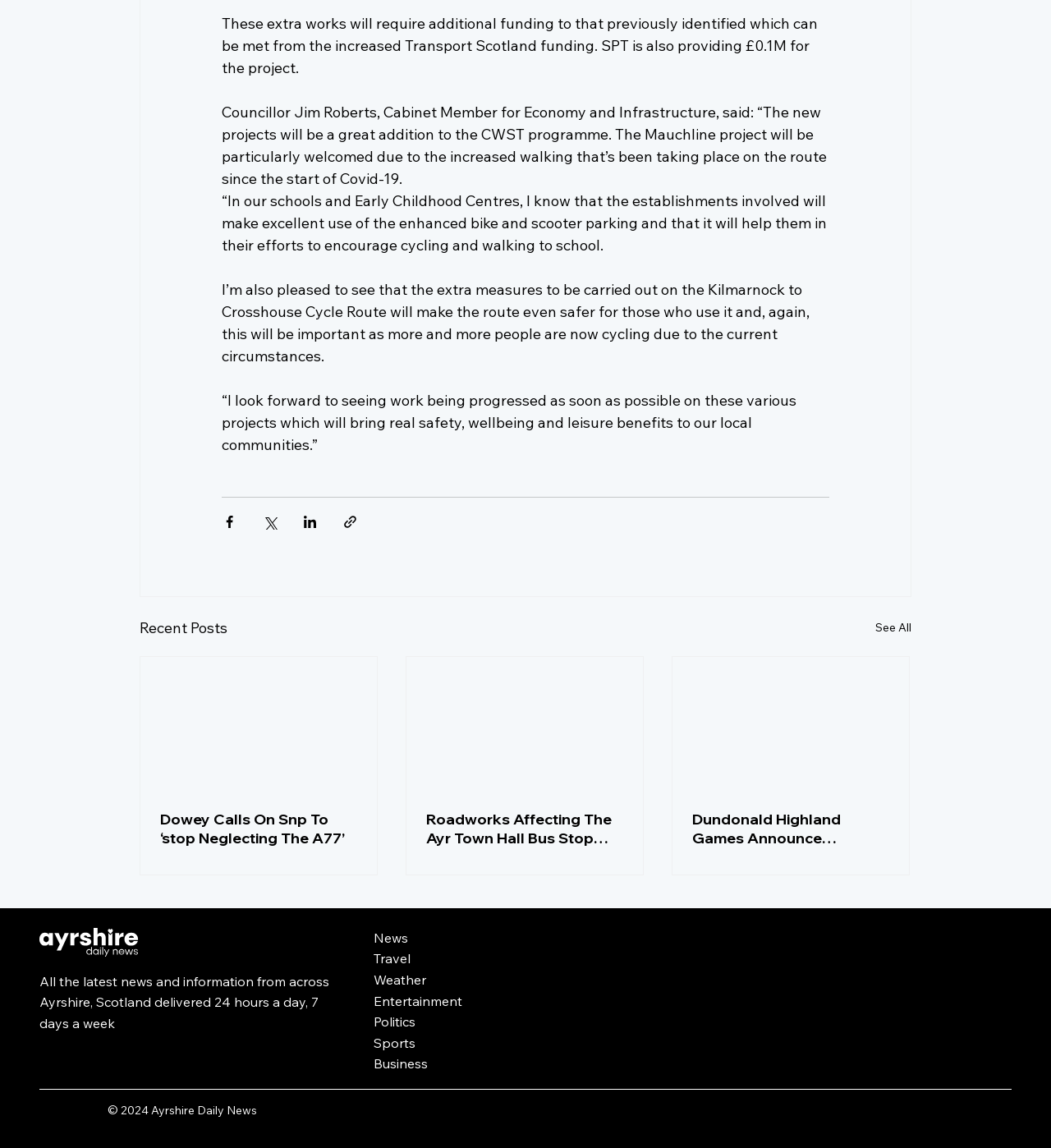Identify the bounding box coordinates for the UI element described by the following text: "arts and crafts". Provide the coordinates as four float numbers between 0 and 1, in the format [left, top, right, bottom].

None